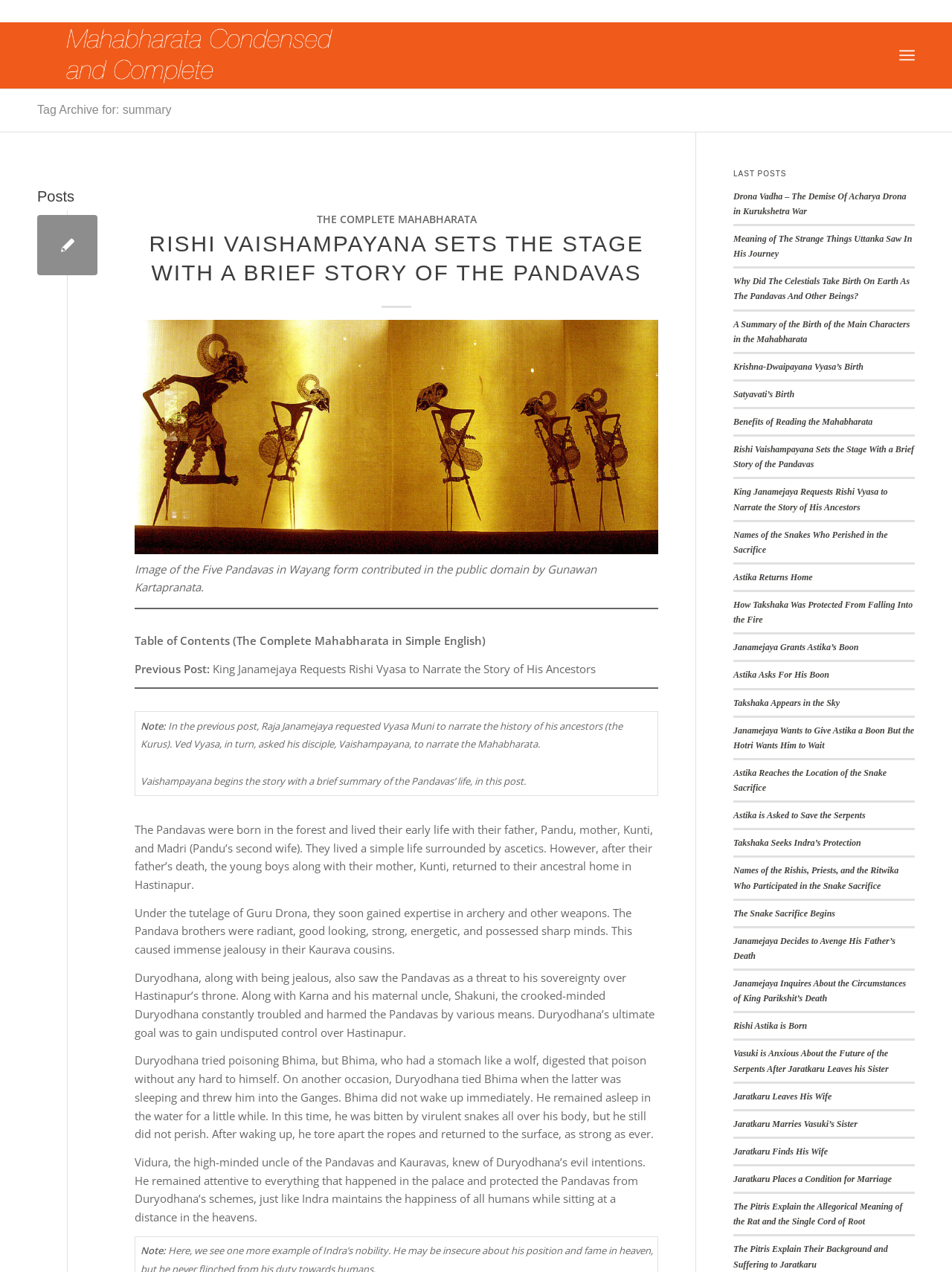How many links are there in the 'LAST POSTS' section?
Give a detailed response to the question by analyzing the screenshot.

I counted the number of link elements that are children of the 'LAST POSTS' heading element and found 20 links.